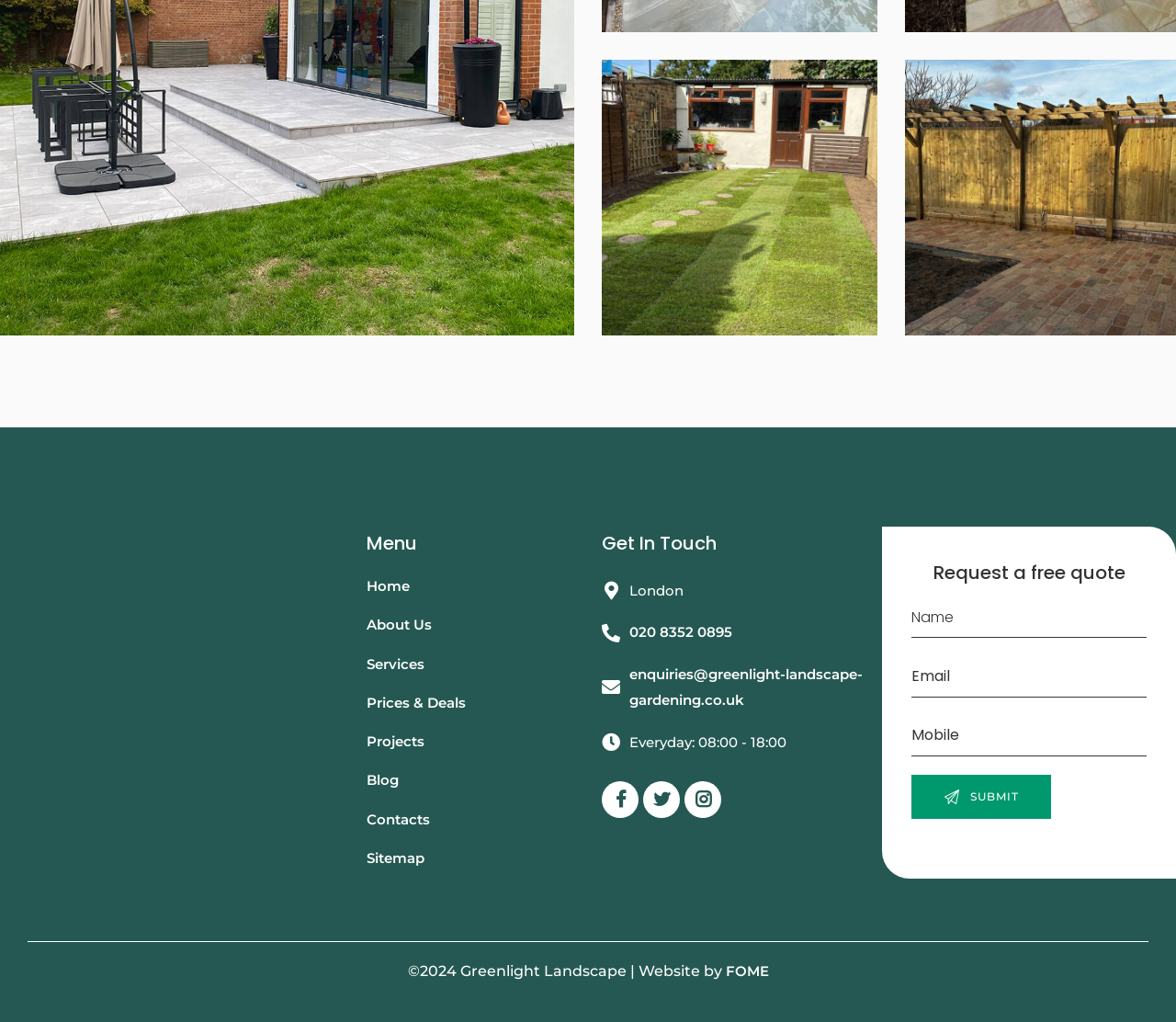Determine the bounding box coordinates of the clickable region to follow the instruction: "Click on the 'FOME' link".

[0.617, 0.942, 0.654, 0.959]